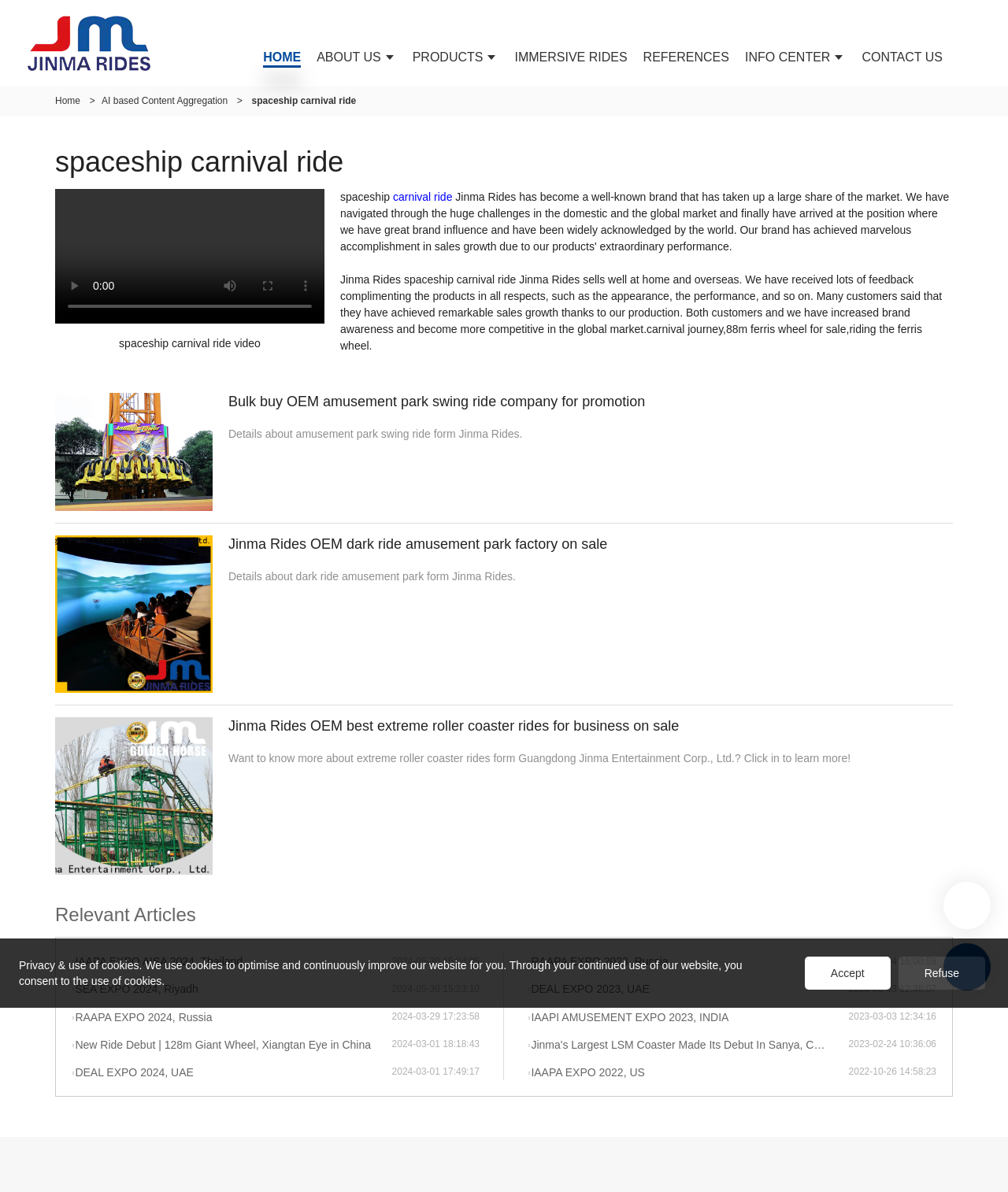Look at the image and answer the question in detail:
What is the company name of the amusement ride manufacturer?

The company name can be found in the top section of the webpage, where it says 'spaceship carnival ride | Jinma Rides'. This suggests that Jinma Rides is the company that manufactures amusement rides, including the spaceship carnival ride.